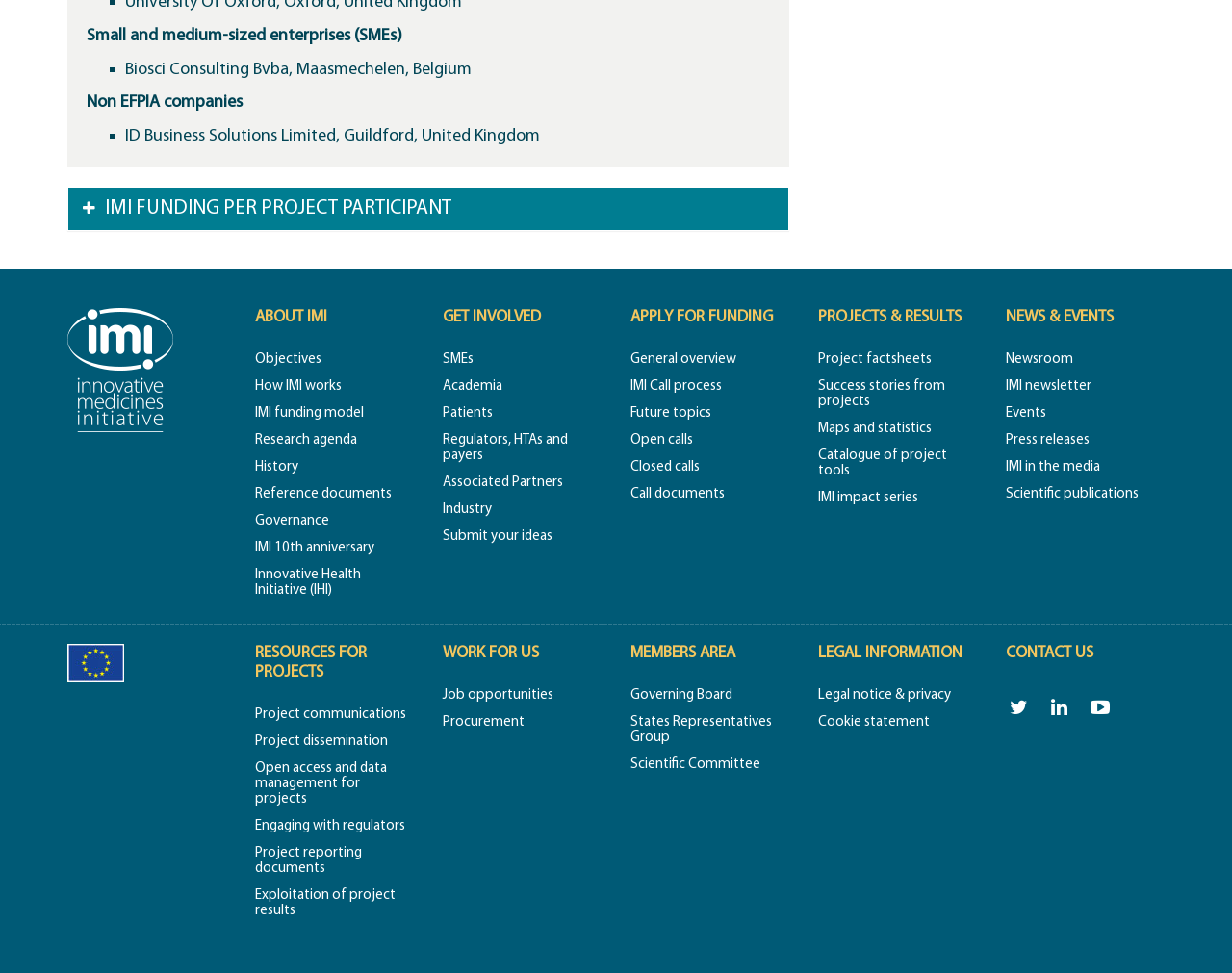Please locate the UI element described by "IMI funding per project participant" and provide its bounding box coordinates.

[0.055, 0.193, 0.64, 0.236]